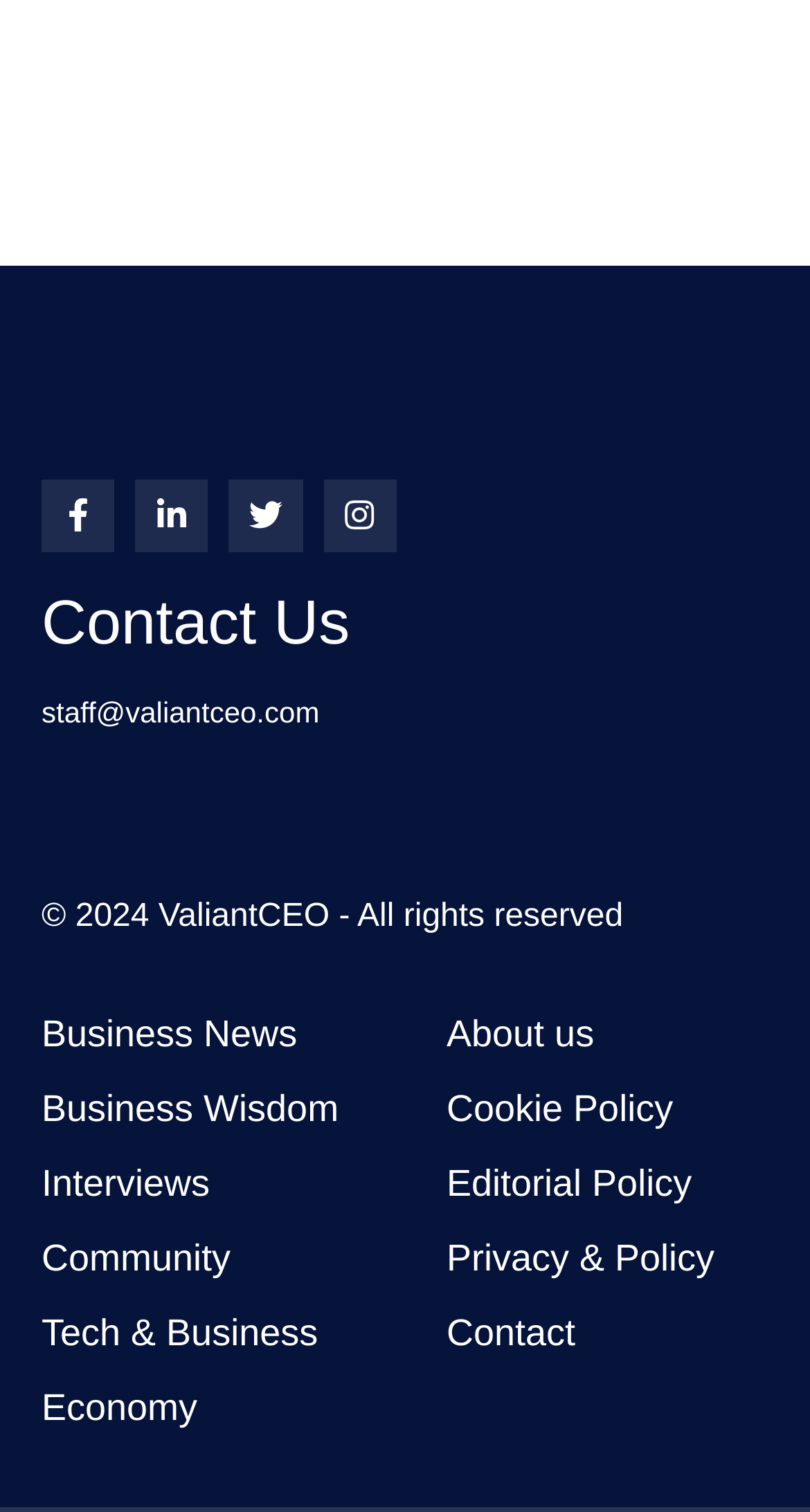Give a succinct answer to this question in a single word or phrase: 
What is the purpose of the 'About us' link?

To learn about the organization